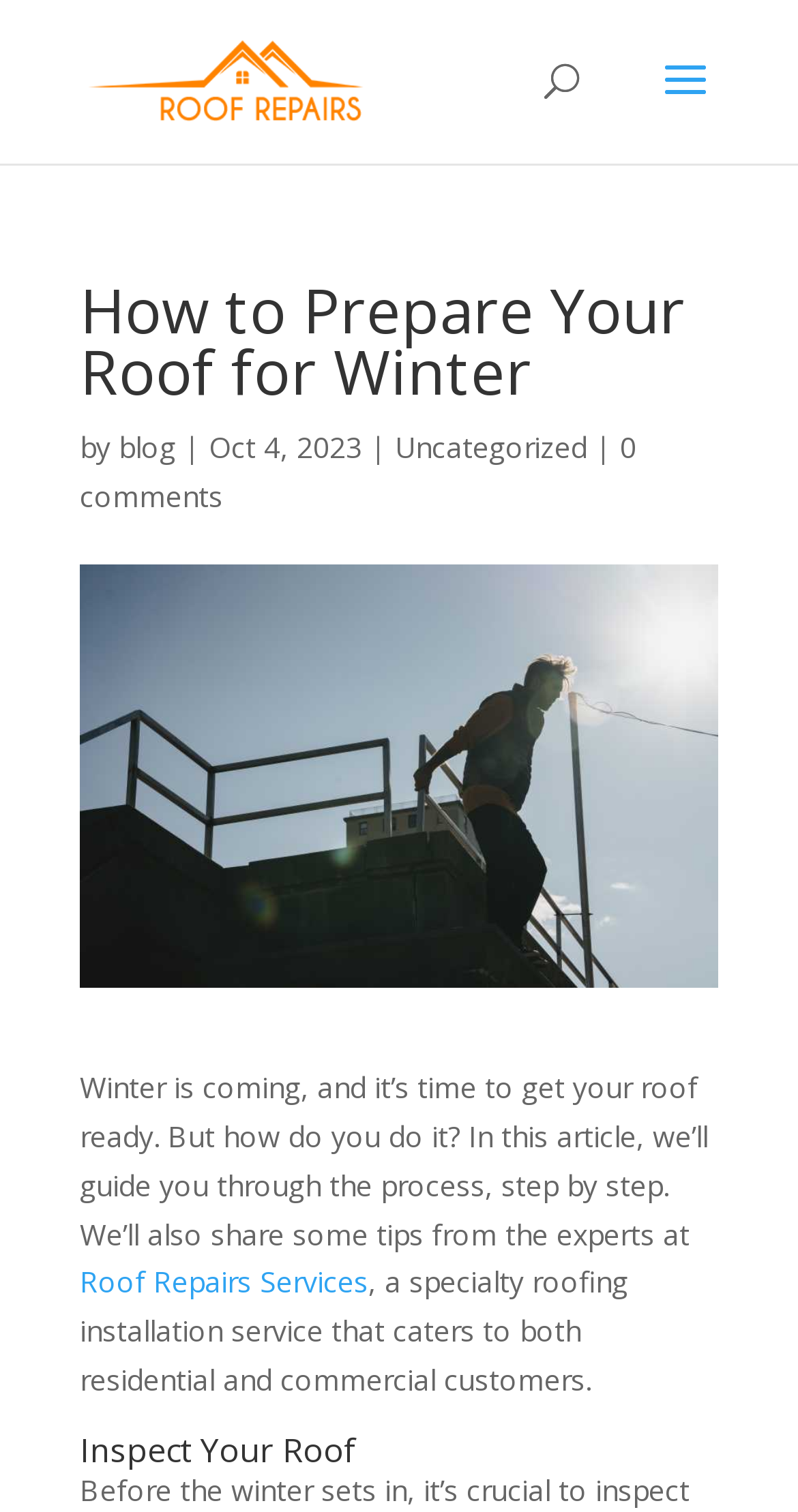What is the next step in preparing the roof for winter? Based on the image, give a response in one word or a short phrase.

Inspect Your Roof